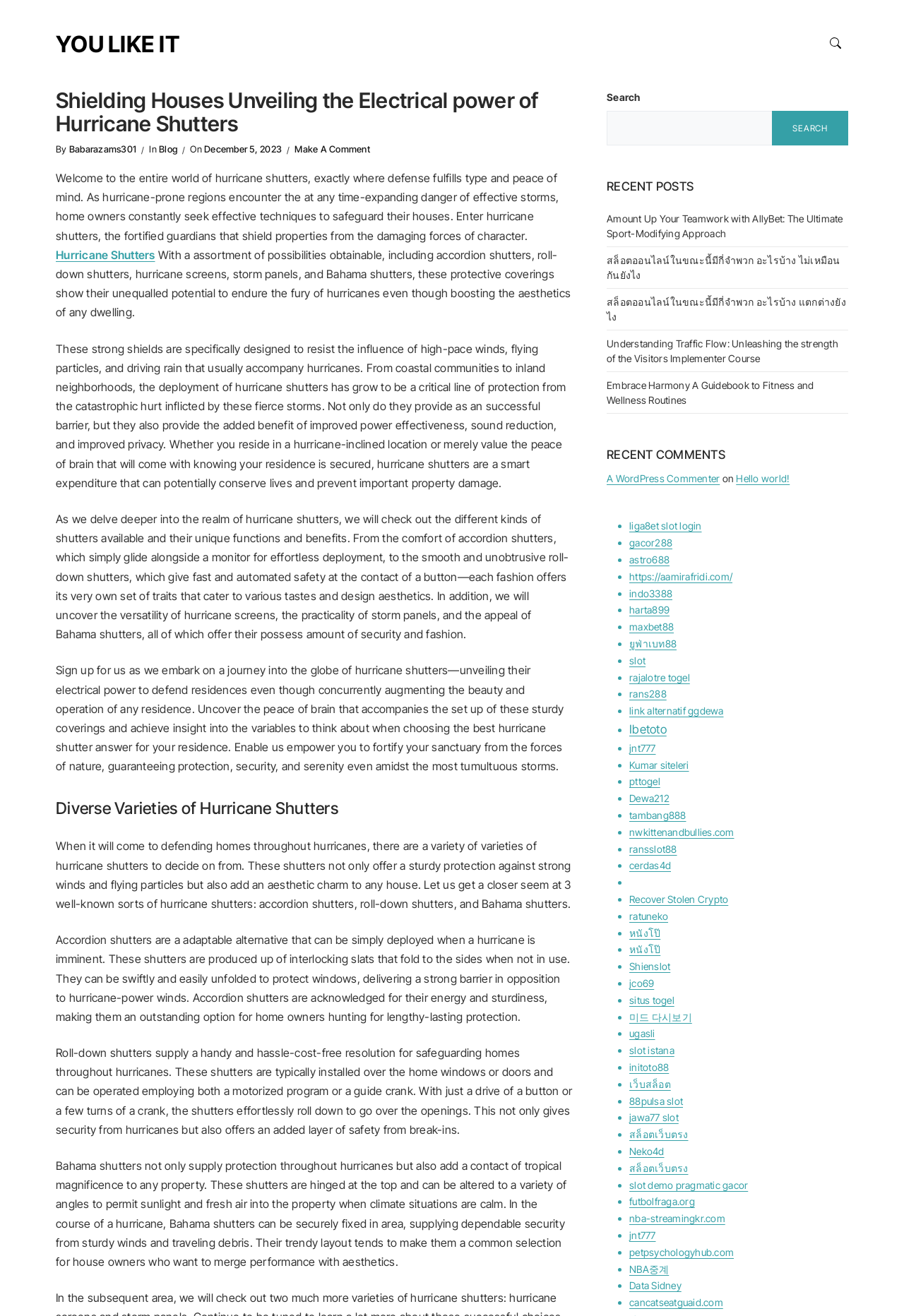What is the main topic of this webpage?
Make sure to answer the question with a detailed and comprehensive explanation.

Based on the content of the webpage, it appears to be discussing hurricane shutters, their types, and their benefits. The heading 'Shielding Houses Unveiling the Electrical power of Hurricane Shutters' and the subsequent paragraphs all relate to this topic.